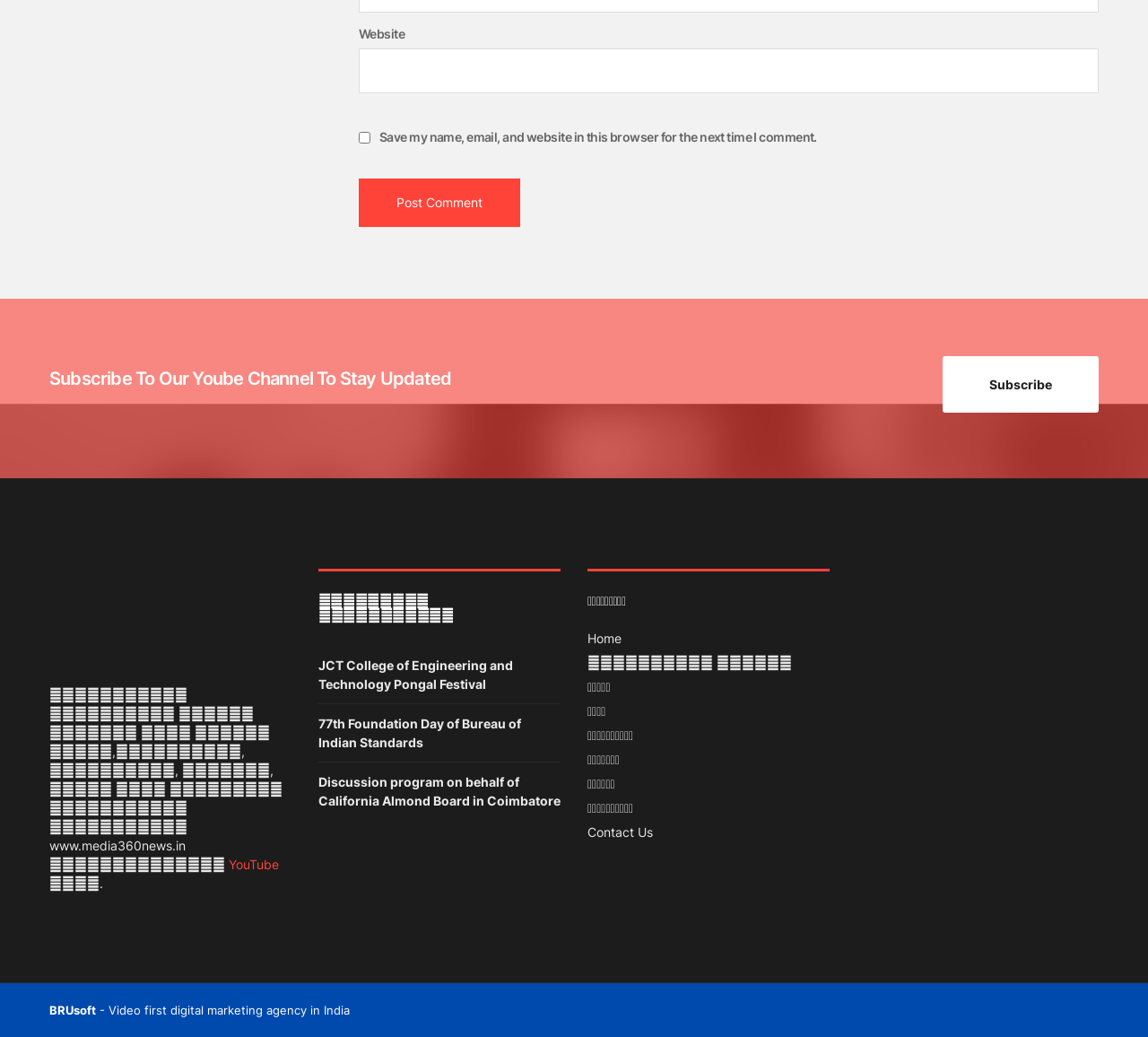Please identify the bounding box coordinates of the element's region that should be clicked to execute the following instruction: "Visit JCT College of Engineering and Technology Pongal Festival". The bounding box coordinates must be four float numbers between 0 and 1, i.e., [left, top, right, bottom].

[0.277, 0.634, 0.447, 0.667]